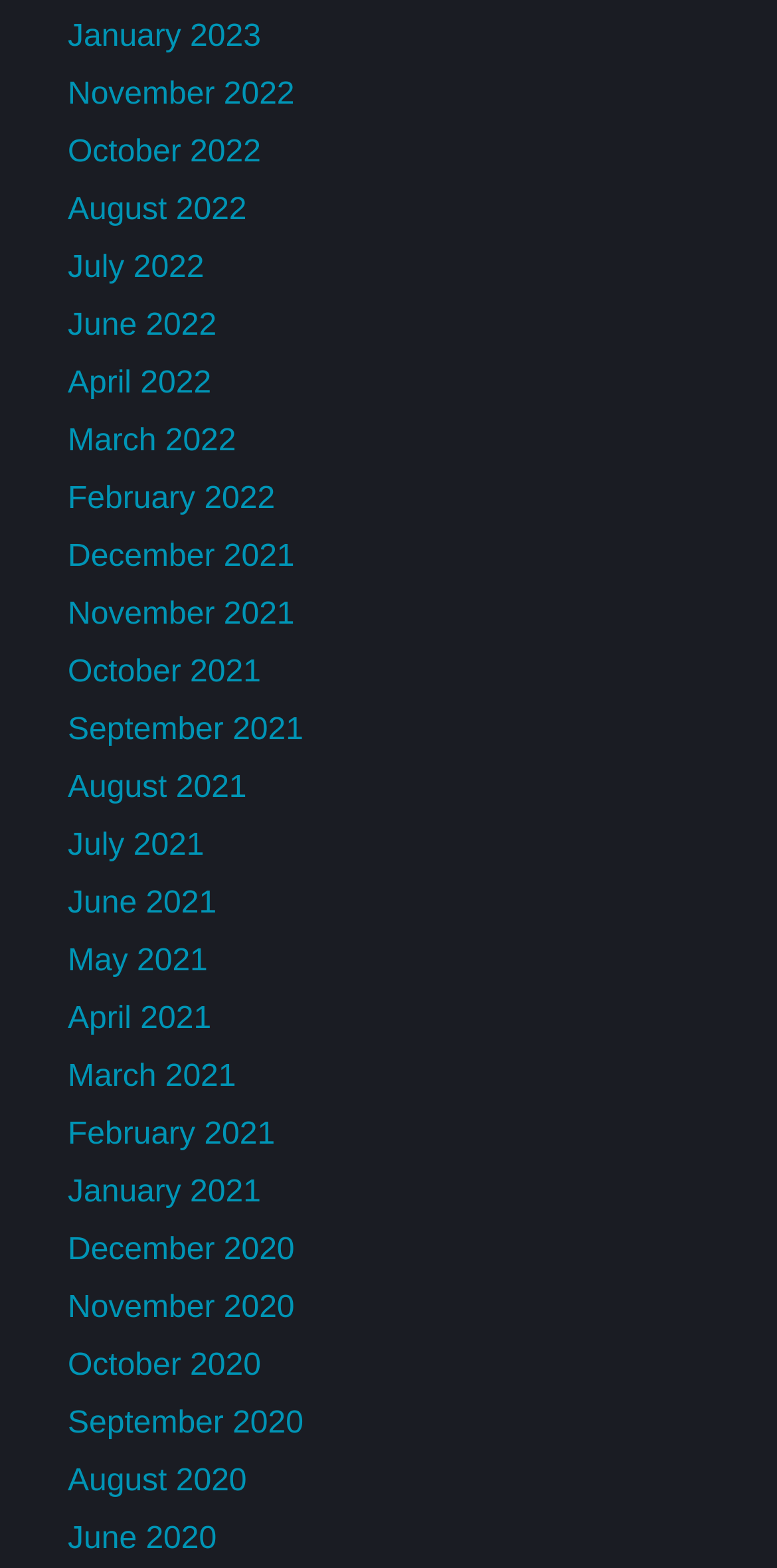Identify the bounding box coordinates of the element that should be clicked to fulfill this task: "check August 2022". The coordinates should be provided as four float numbers between 0 and 1, i.e., [left, top, right, bottom].

[0.087, 0.124, 0.318, 0.145]